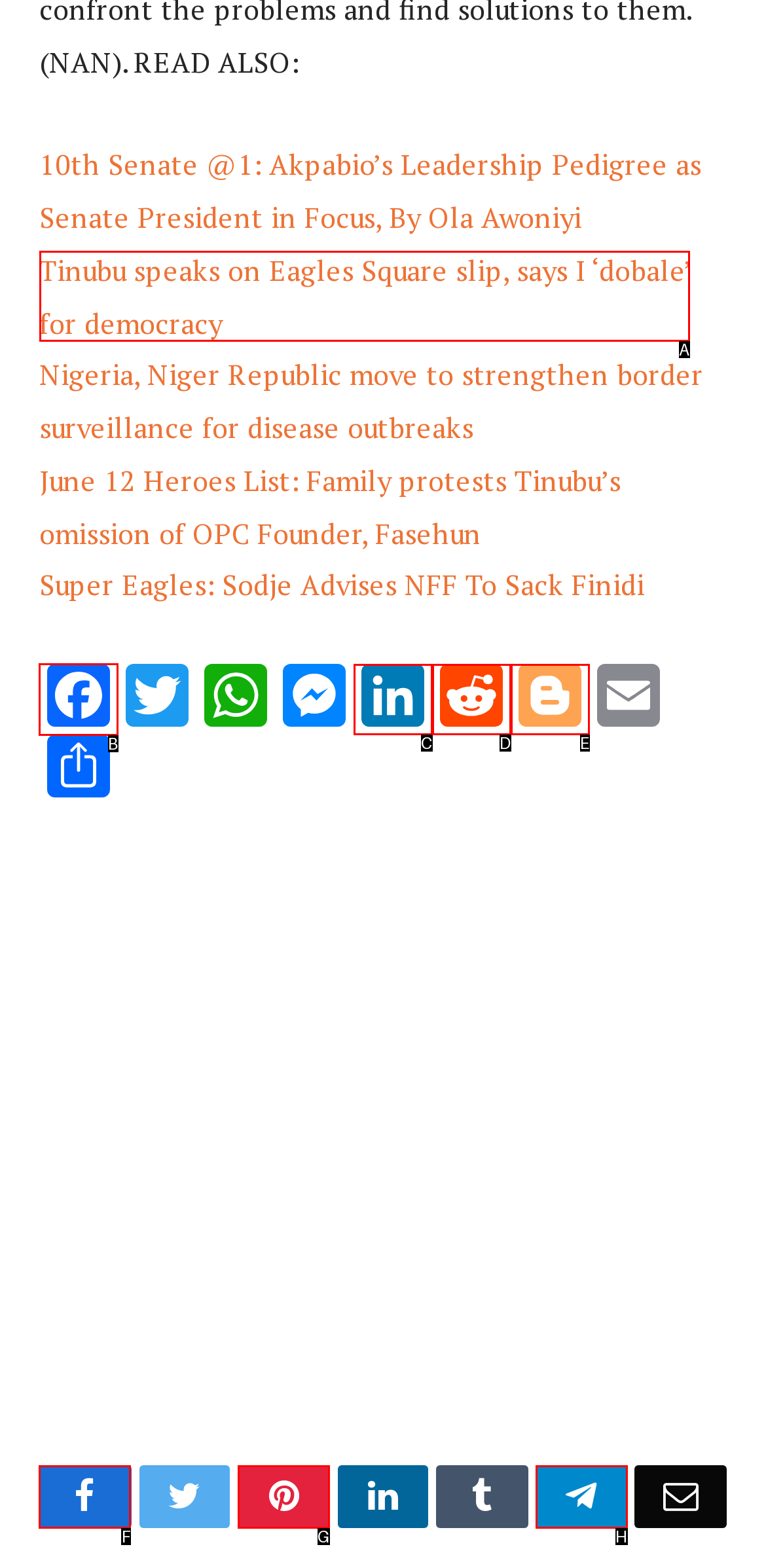Identify the correct HTML element to click for the task: View post details. Provide the letter of your choice.

None